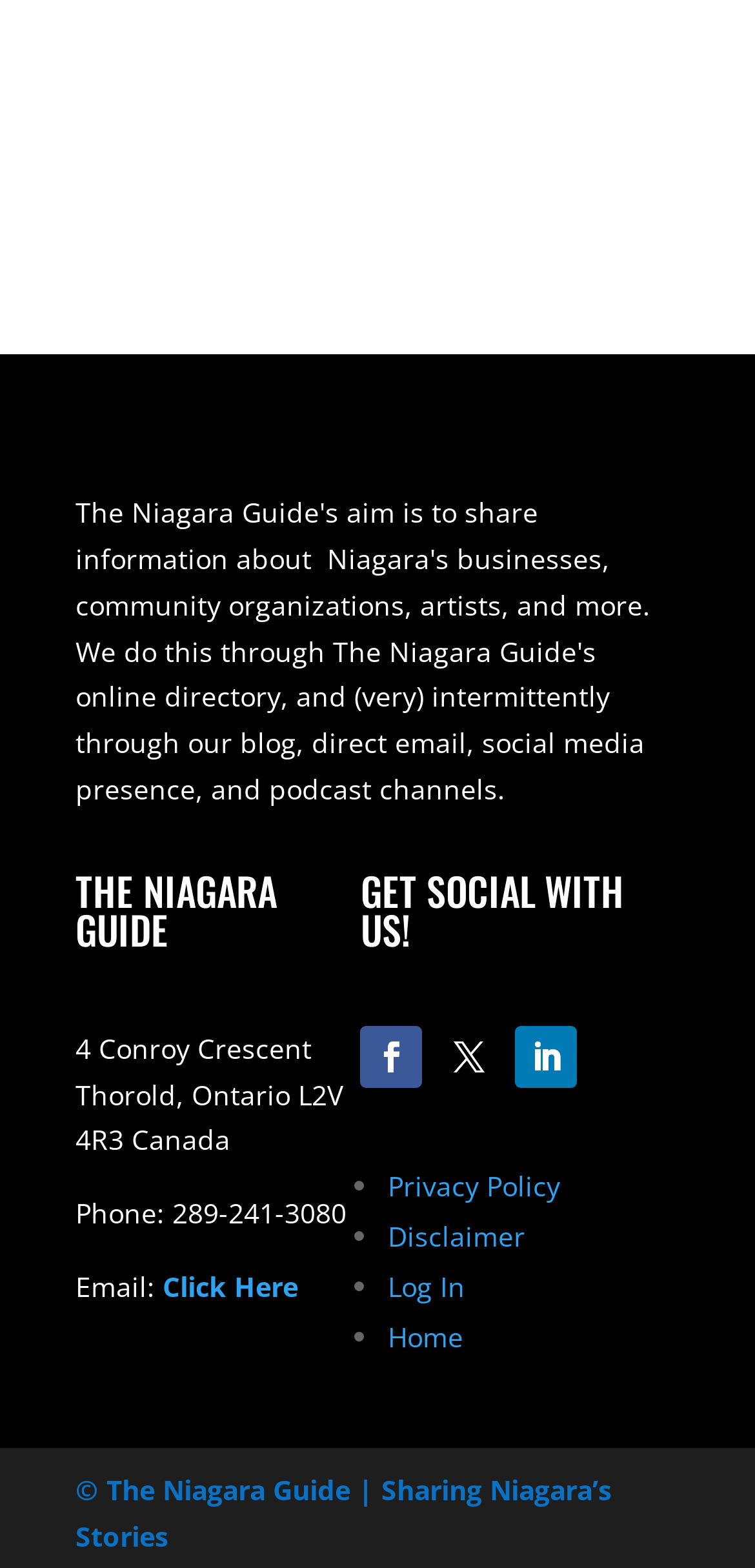How many links are there in the footer section? Observe the screenshot and provide a one-word or short phrase answer.

4